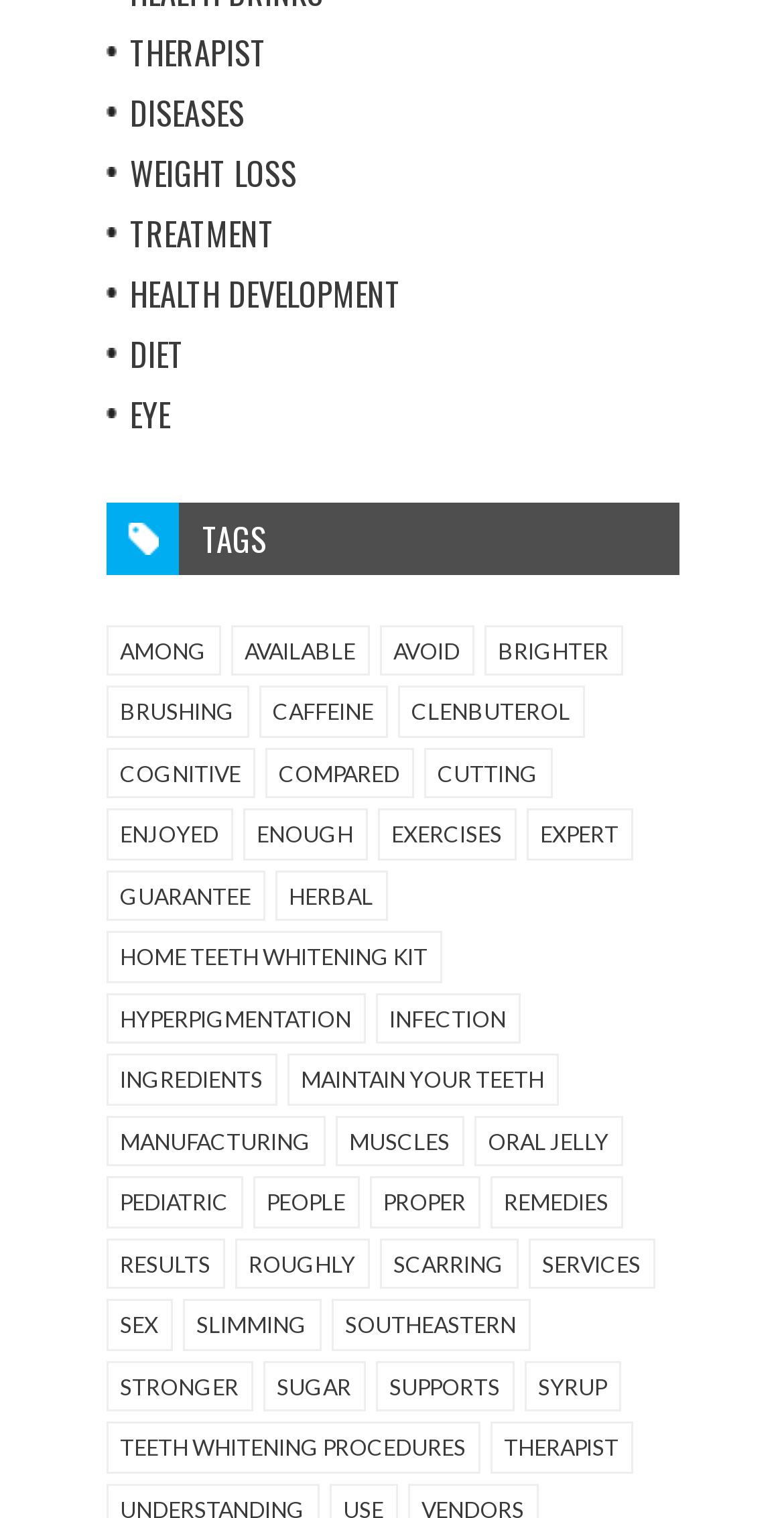Pinpoint the bounding box coordinates of the area that must be clicked to complete this instruction: "Click on the 'SERVICES' link".

[0.691, 0.824, 0.817, 0.841]